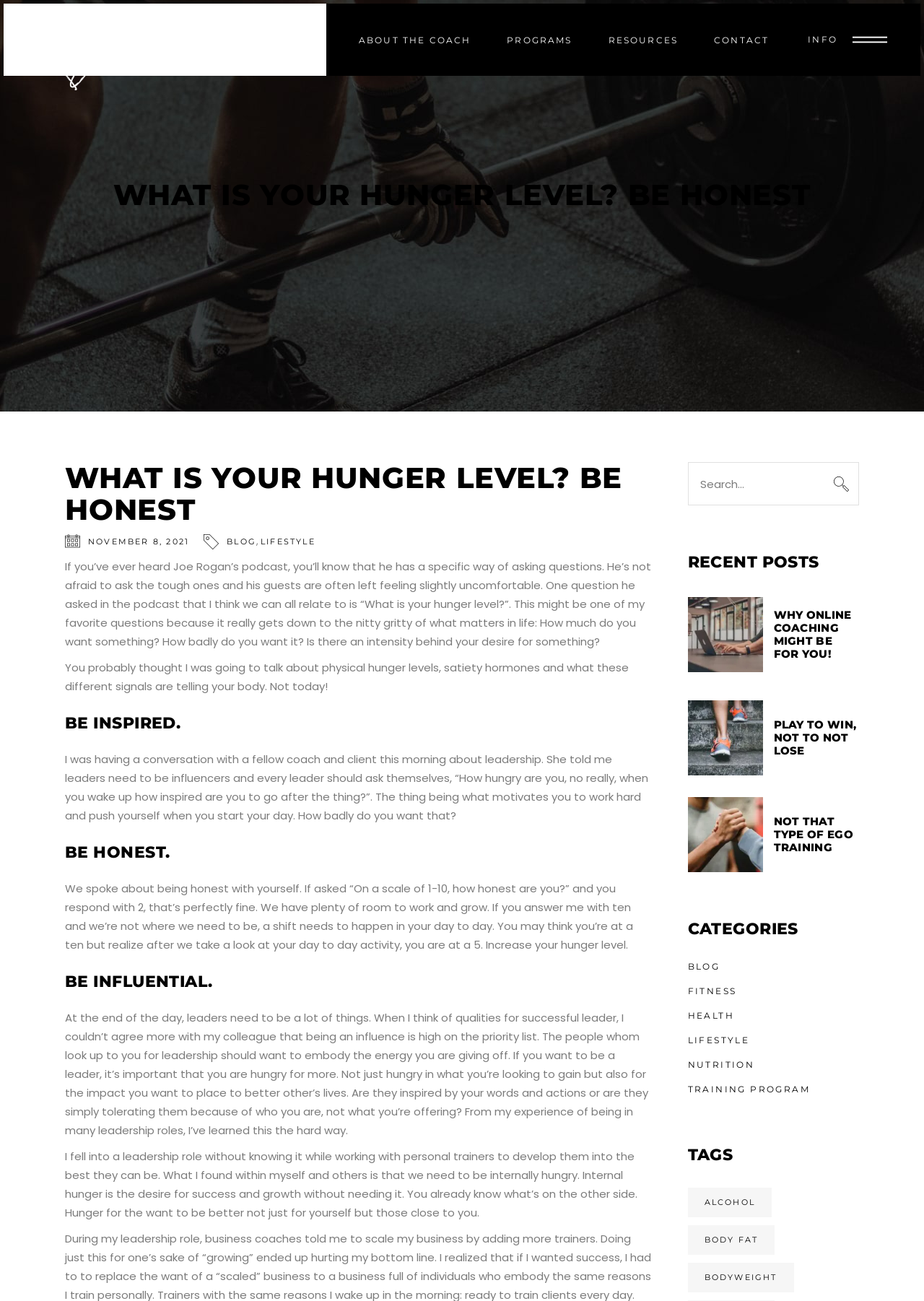Using the element description provided, determine the bounding box coordinates in the format (top-left x, top-left y, bottom-right x, bottom-right y). Ensure that all values are floating point numbers between 0 and 1. Element description: name="s" placeholder="Search..." title="Search for:"

[0.744, 0.355, 0.93, 0.388]